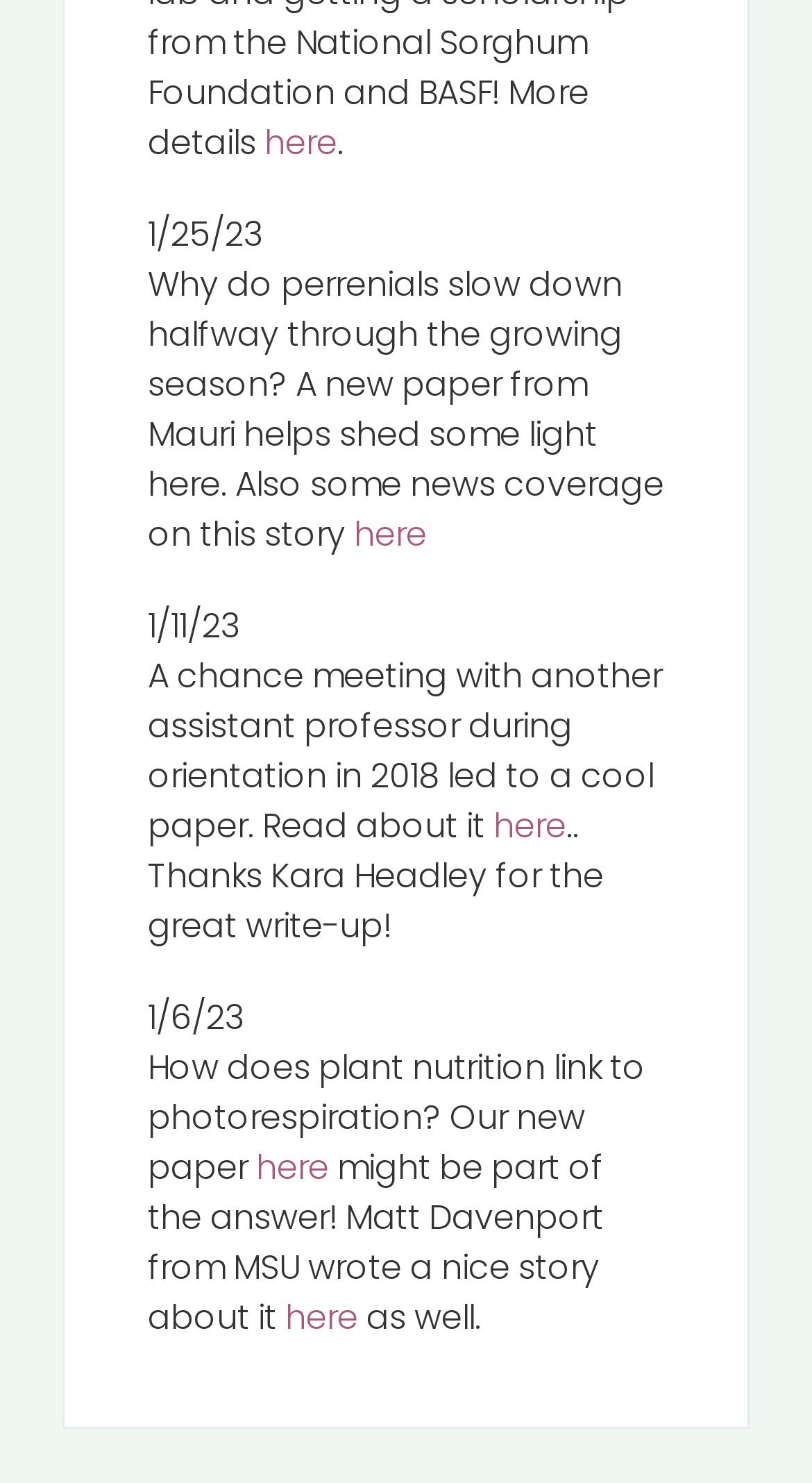Calculate the bounding box coordinates of the UI element given the description: "here".

[0.436, 0.344, 0.526, 0.376]